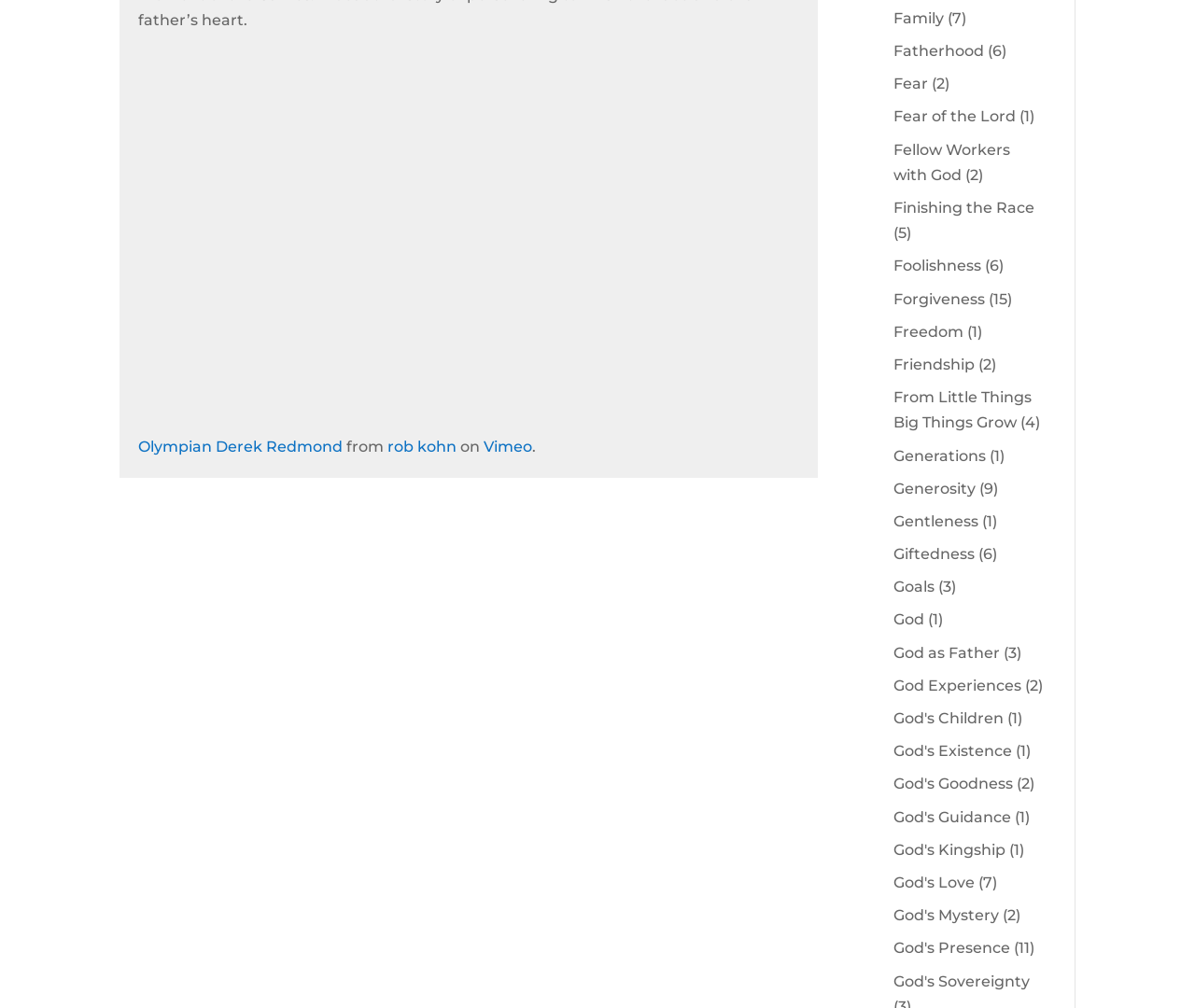Please identify the bounding box coordinates for the region that you need to click to follow this instruction: "Click the 'Reply to Ted Throckmorton' link".

None